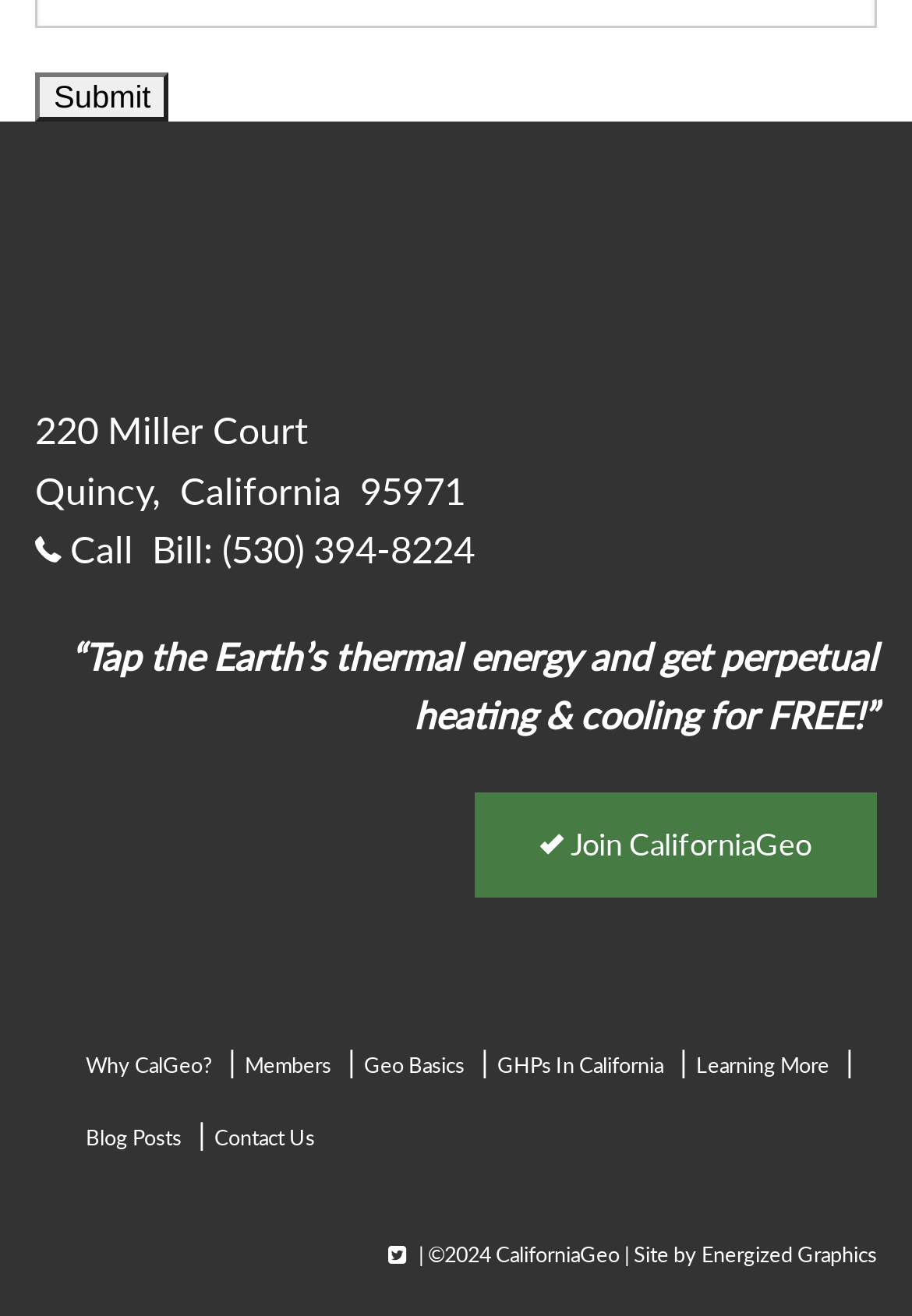How many links are in the footer section?
Based on the image, give a one-word or short phrase answer.

5